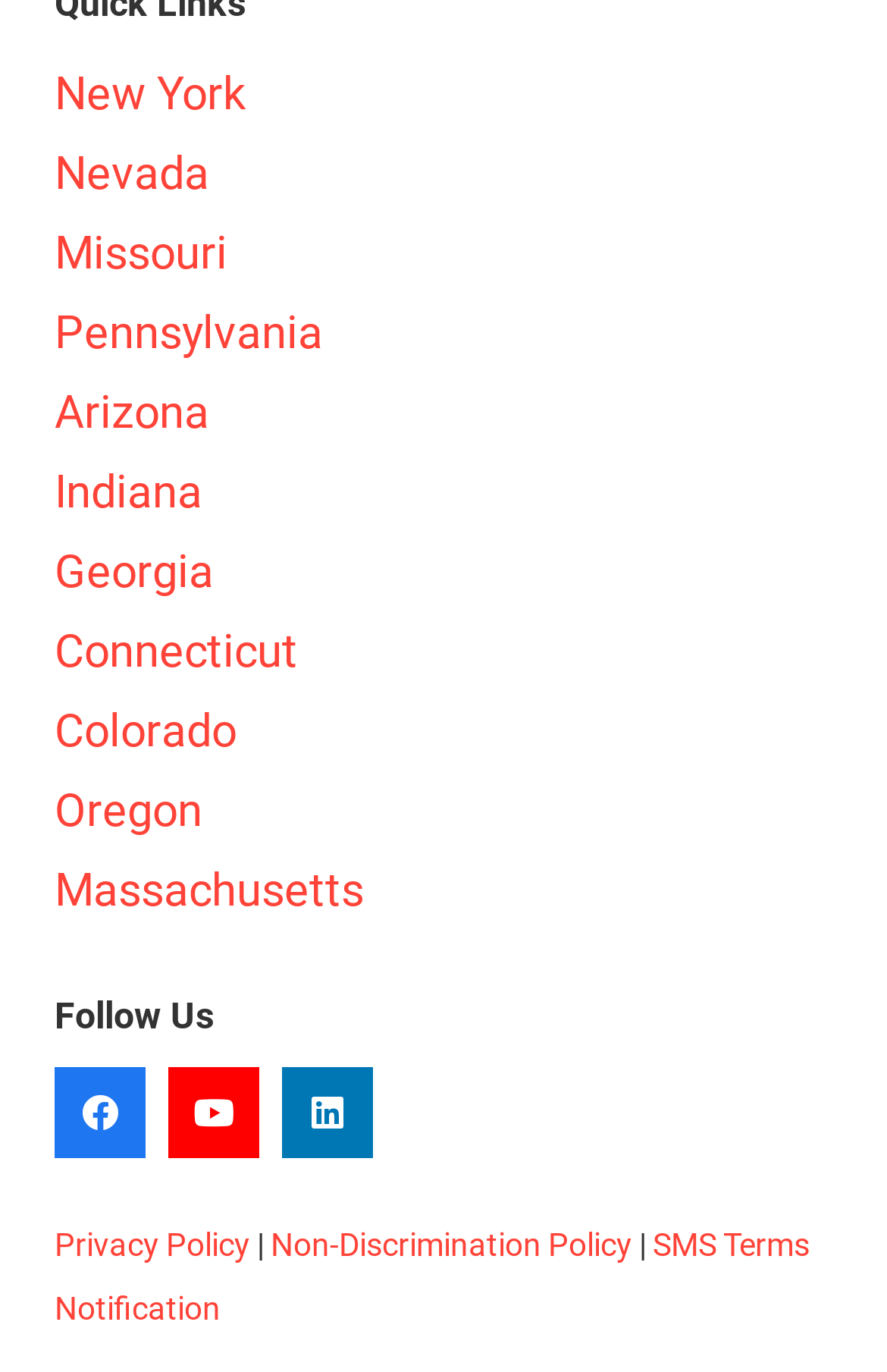Using details from the image, please answer the following question comprehensively:
How many social media links are there?

I counted the number of link elements with OCR text related to social media platforms, which are 'Facebook', 'YouTube', and 'LinkedIn', and found that there are three social media links on the webpage.